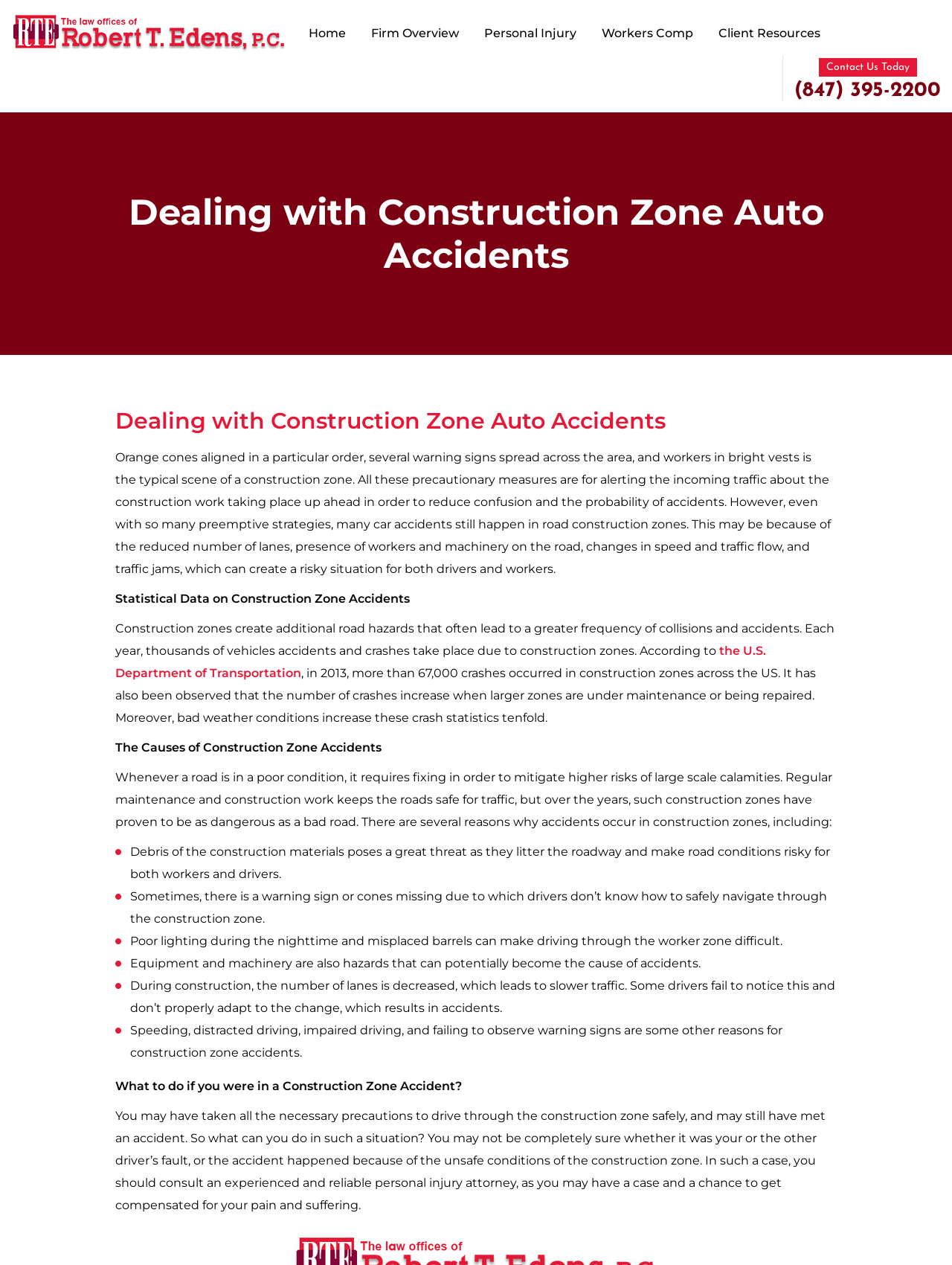How many crashes occurred in construction zones in the US in 2013?
Please answer using one word or phrase, based on the screenshot.

67,000